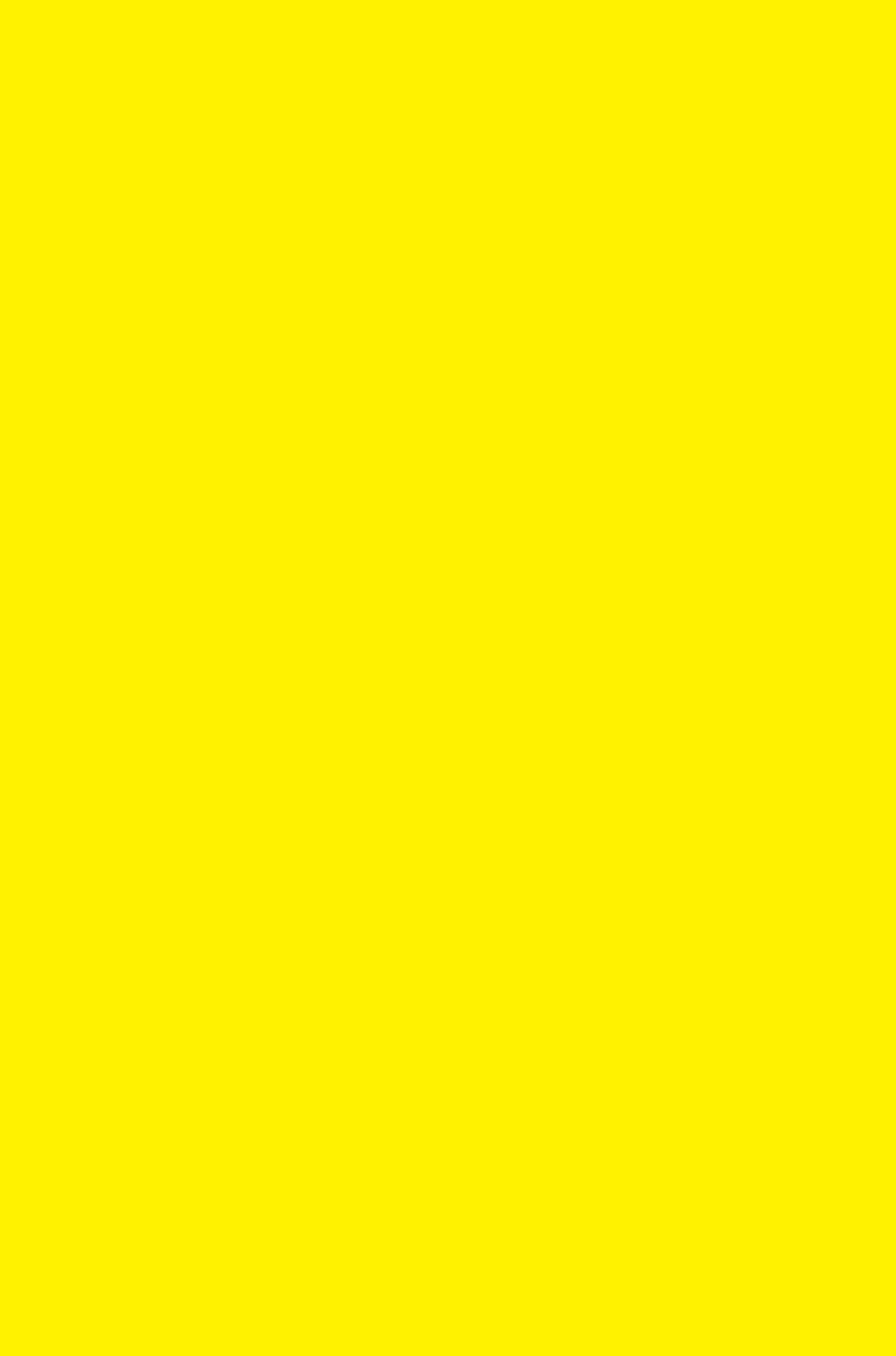What are the communities served by KidSport?
Based on the image, give a concise answer in the form of a single word or short phrase.

What communities do we serve?